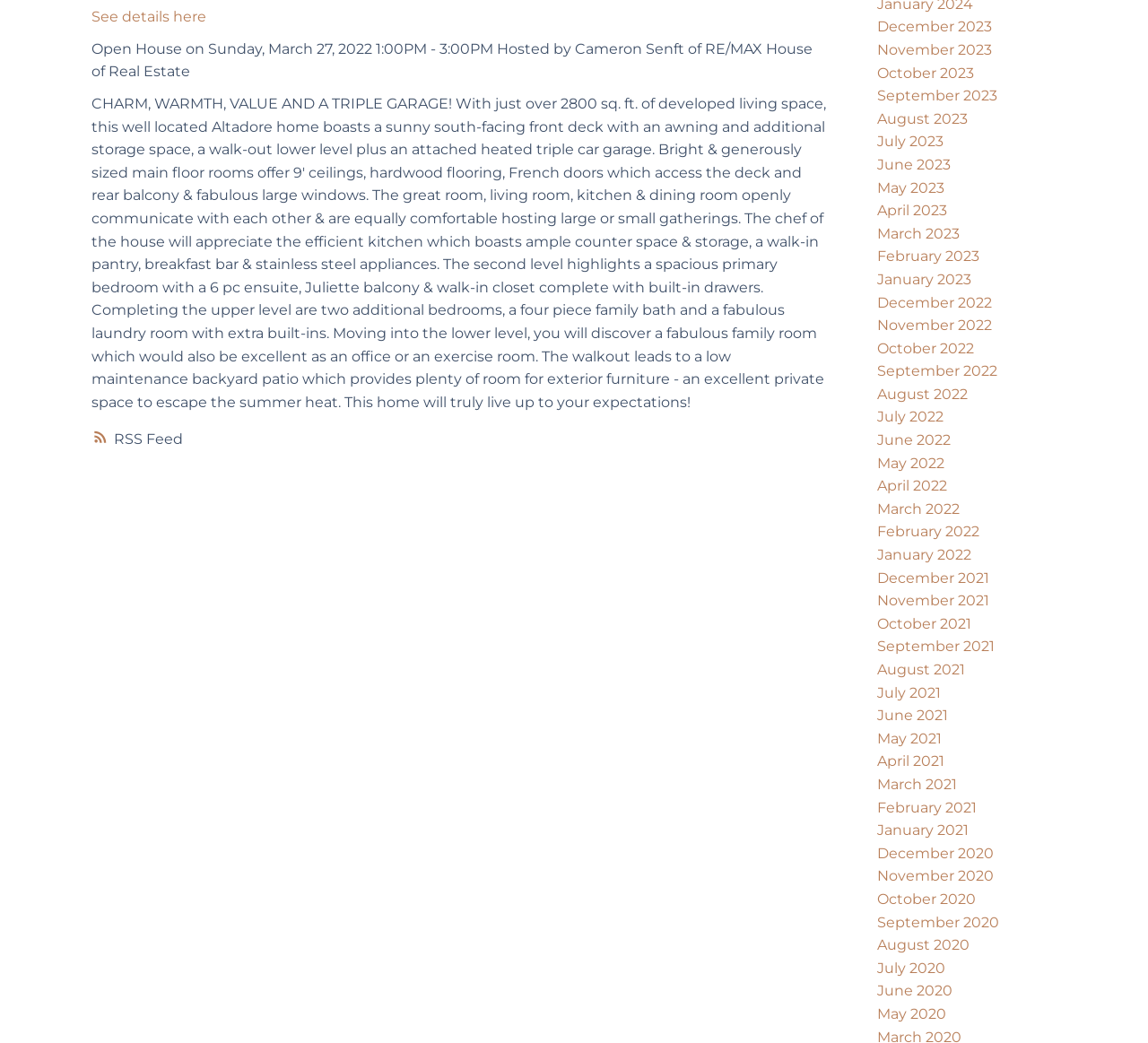Using the description "June 2020", locate and provide the bounding box of the UI element.

[0.764, 0.942, 0.829, 0.958]